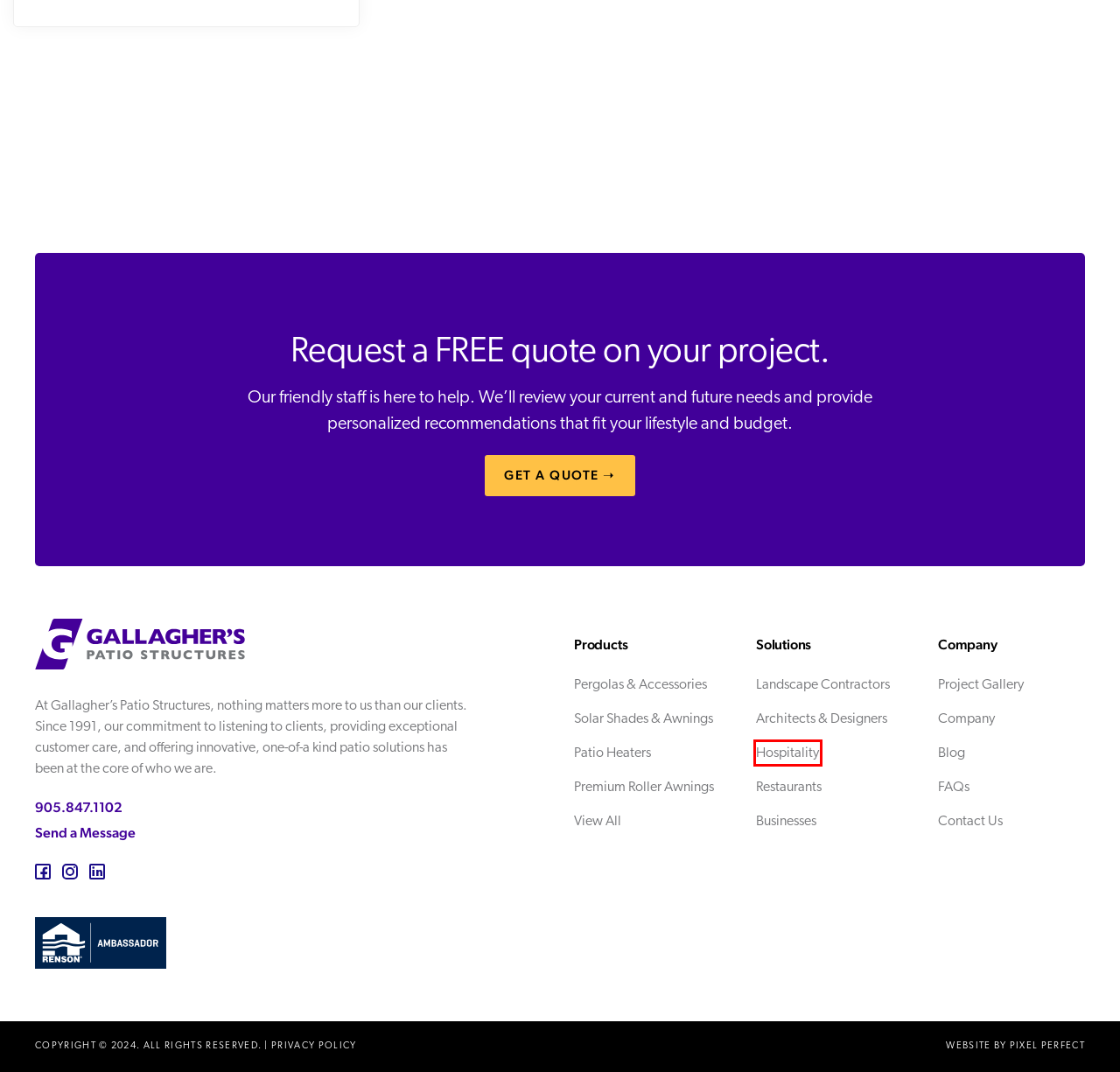Review the webpage screenshot provided, noting the red bounding box around a UI element. Choose the description that best matches the new webpage after clicking the element within the bounding box. The following are the options:
A. Frequently Asked Questions | Gallagher's Patio Structures
B. Outdoor Patio Structures for Hospitality | Gallagher's
C. News & Updates | Gallagher's Patio Structures | Ontario
D. Project Gallery | Gallagher's Patio Structures | Ontario
E. Outdoor Patio Structures for Landscape Contractors | Gallagher's
F. Pixel Perfect | Web Design & Online Strategy | Niagara, ON
G. Outdoor Patio Structures for Businesses in Ontario | Gallagher's
H. Gallagher's Patio Structures | Louvered Pergolas & Awnings

B